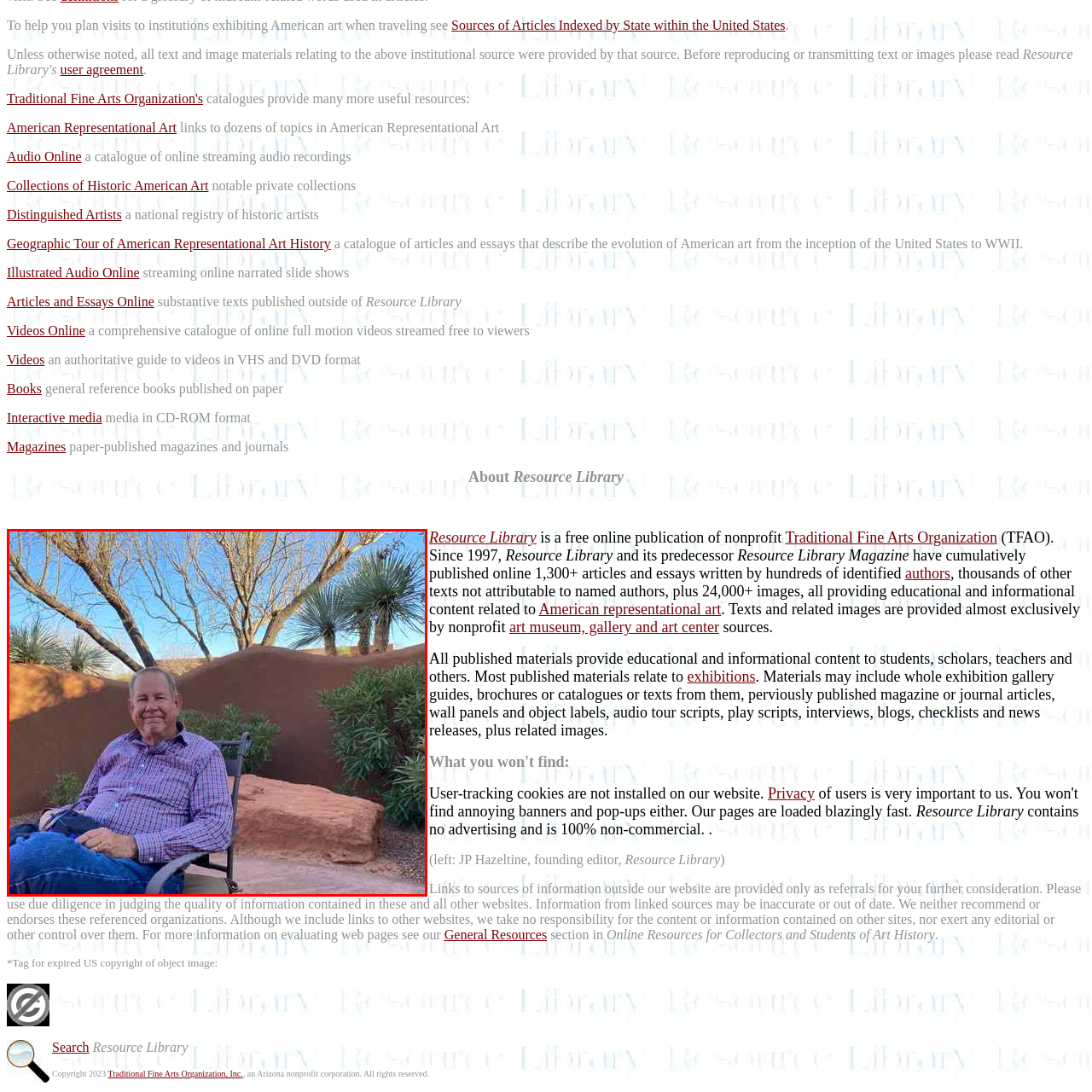Give a detailed caption for the image that is encased within the red bounding box.

The image captures a serene moment in an outdoor setting, likely in a southwestern landscape characterized by distinctive flora. A man sits comfortably on a metal chair, with a warm smile and a relaxed demeanor. He wears a light blue checkered shirt, exemplifying a casual, inviting style. Behind him, the landscape features a backdrop of earthy-toned hills and a variety of plants, including cacti and low shrubs, adding to the natural beauty of the scene. The clear blue sky overhead indicates a bright day, enhancing the tranquil atmosphere. This moment may reflect a leisurely afternoon, emphasizing the connection between the individual and the surrounding environment, potentially signifying a time of reflection or enjoyment in nature.